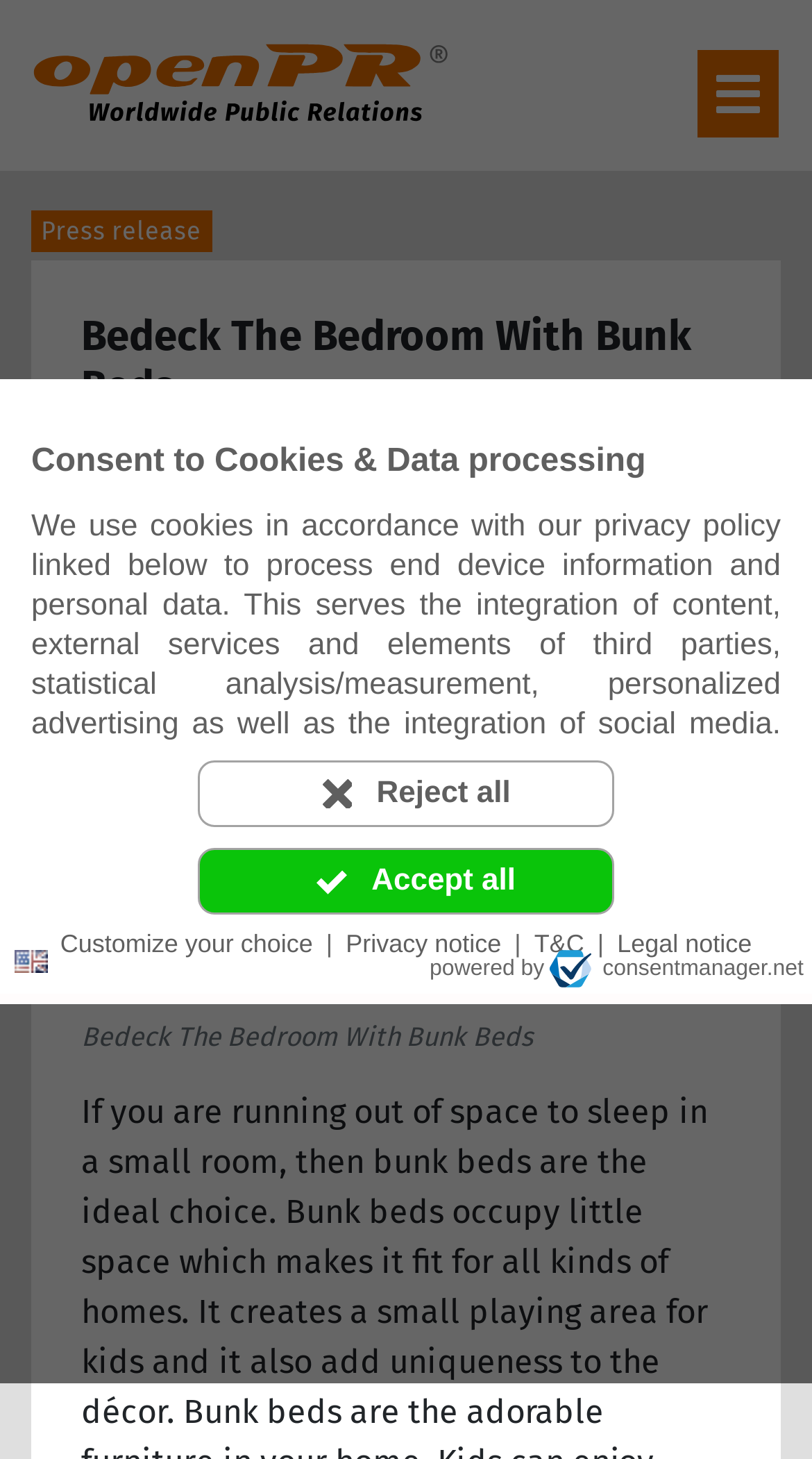What is the language of the webpage?
From the screenshot, provide a brief answer in one word or phrase.

en